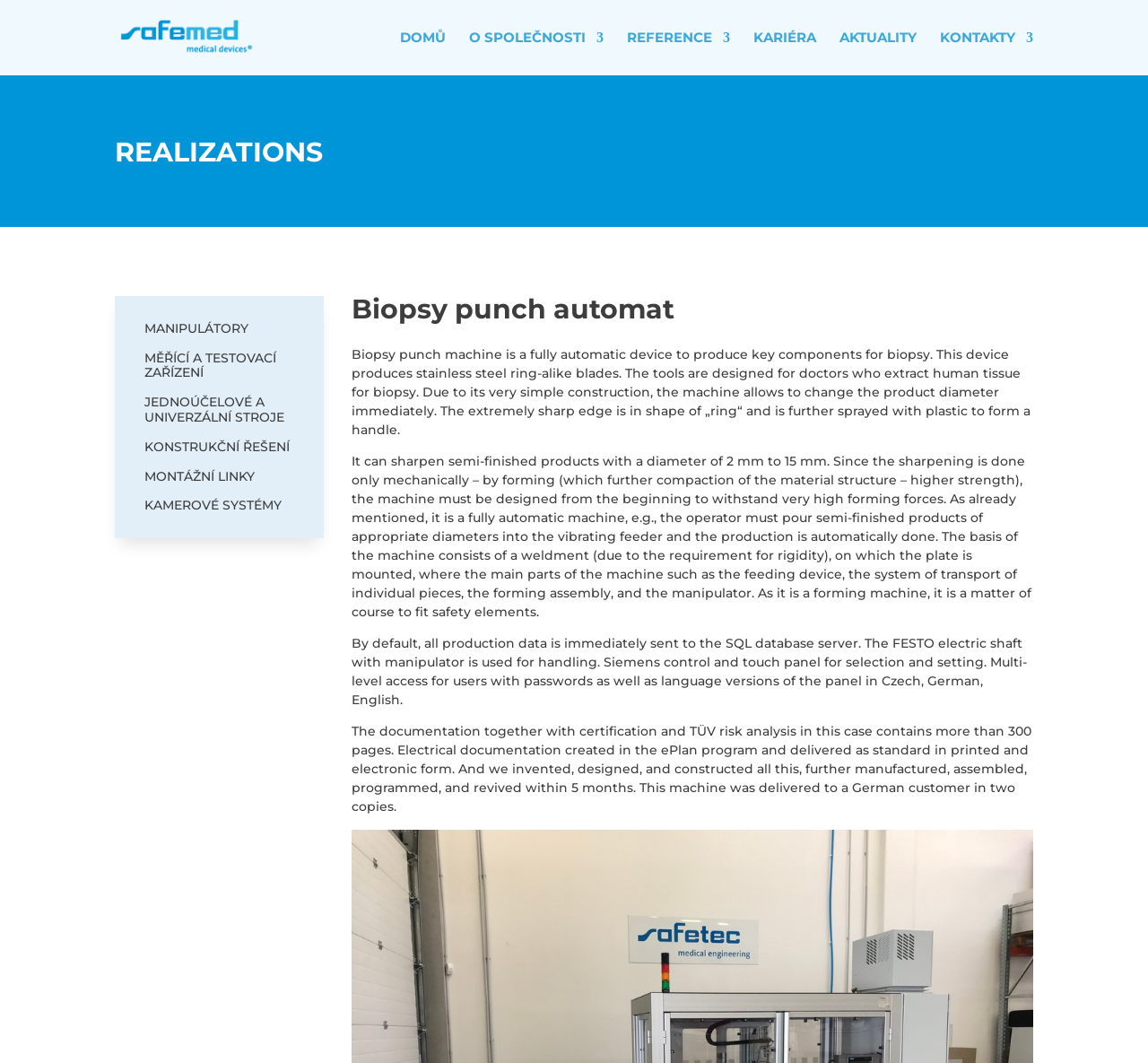Refer to the image and offer a detailed explanation in response to the question: How many pages does the documentation contain?

The number of pages in the documentation is mentioned in the text description of the machine. It is stated that the documentation, together with certification and TÜV risk analysis, contains more than 300 pages.